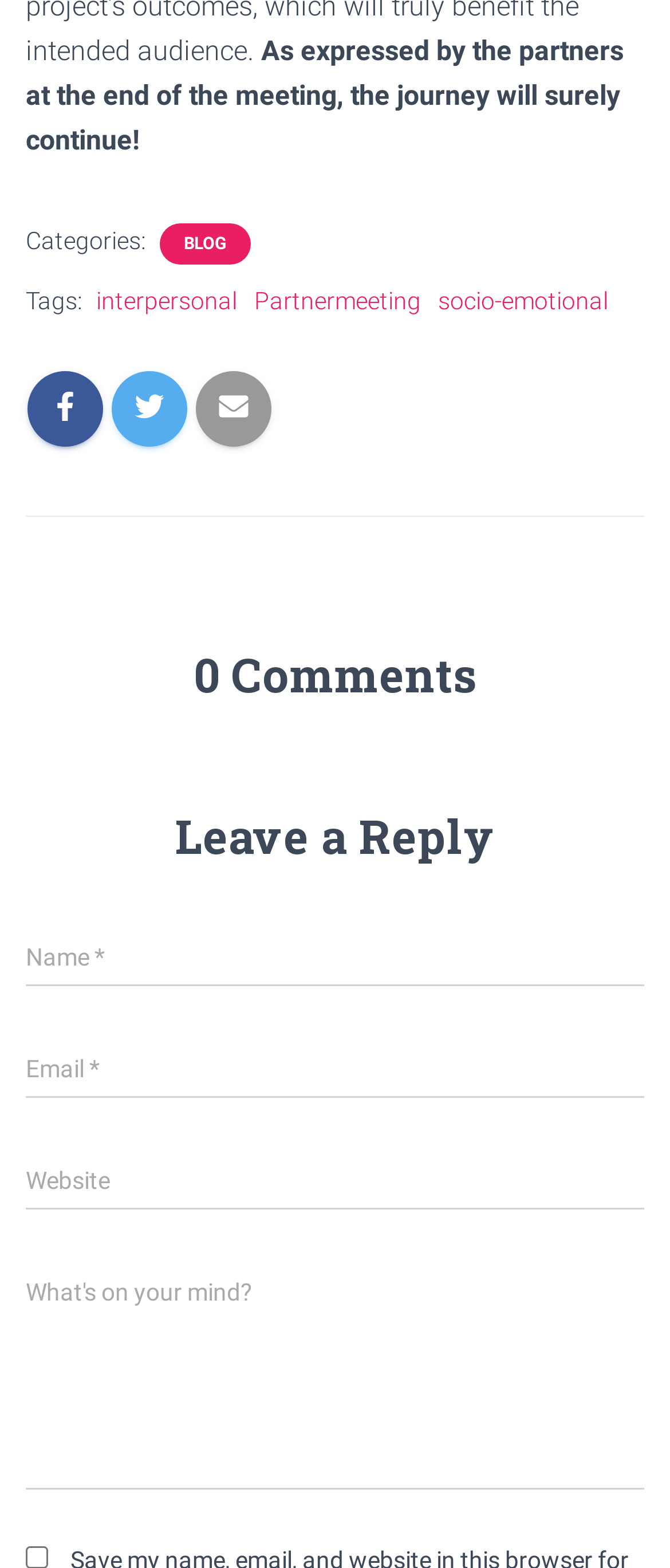Bounding box coordinates should be in the format (top-left x, top-left y, bottom-right x, bottom-right y) and all values should be floating point numbers between 0 and 1. Determine the bounding box coordinate for the UI element described as: parent_node: Email * name="email"

[0.038, 0.661, 0.962, 0.701]